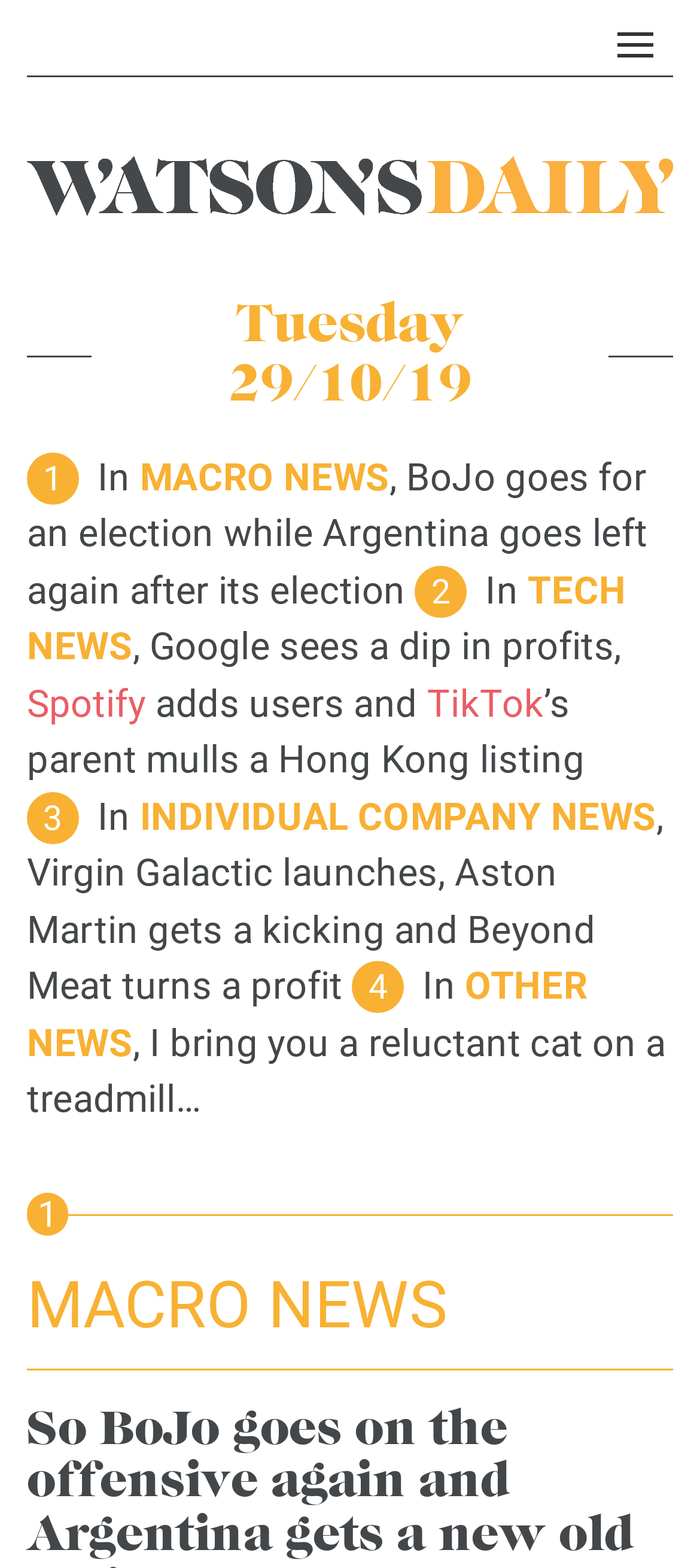Identify and provide the bounding box coordinates of the UI element described: "TikTok". The coordinates should be formatted as [left, top, right, bottom], with each number being a float between 0 and 1.

[0.61, 0.435, 0.777, 0.463]